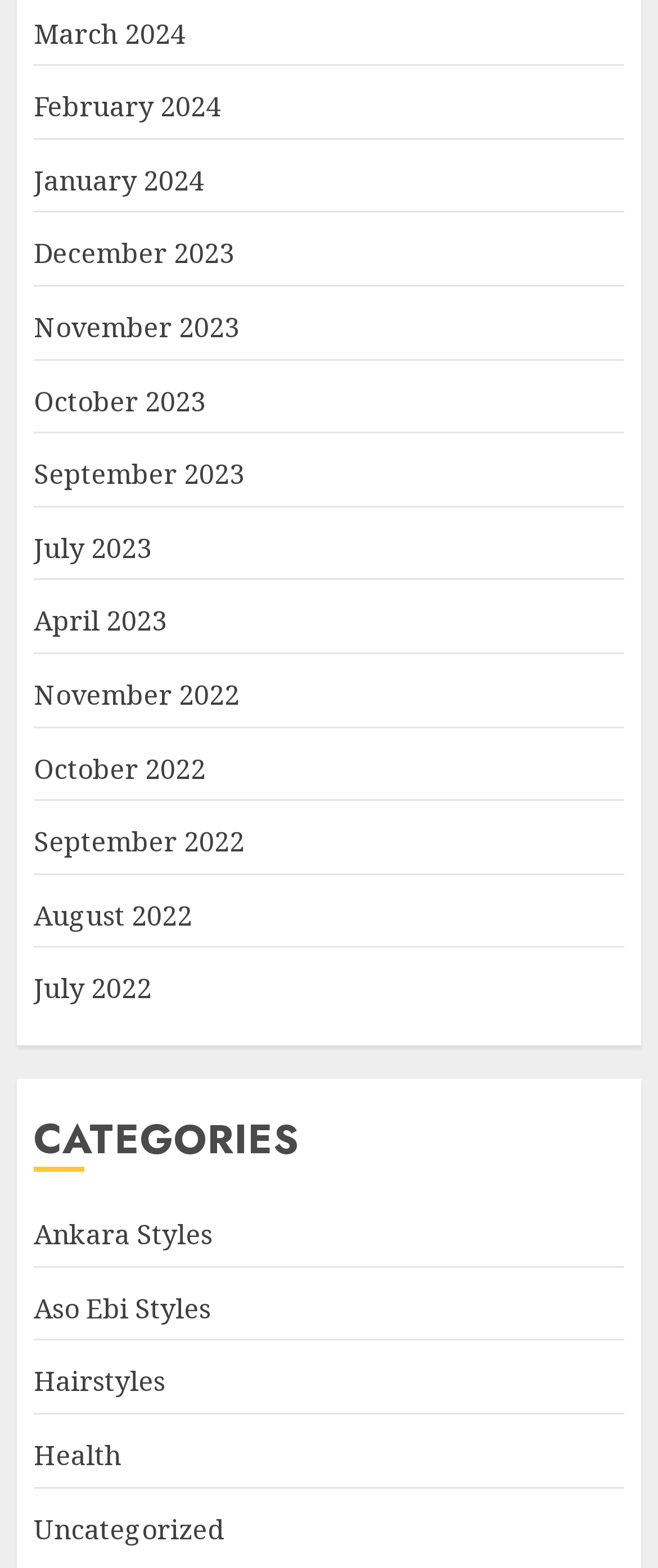What are the months listed on the webpage?
Based on the visual, give a brief answer using one word or a short phrase.

March 2024 to August 2022